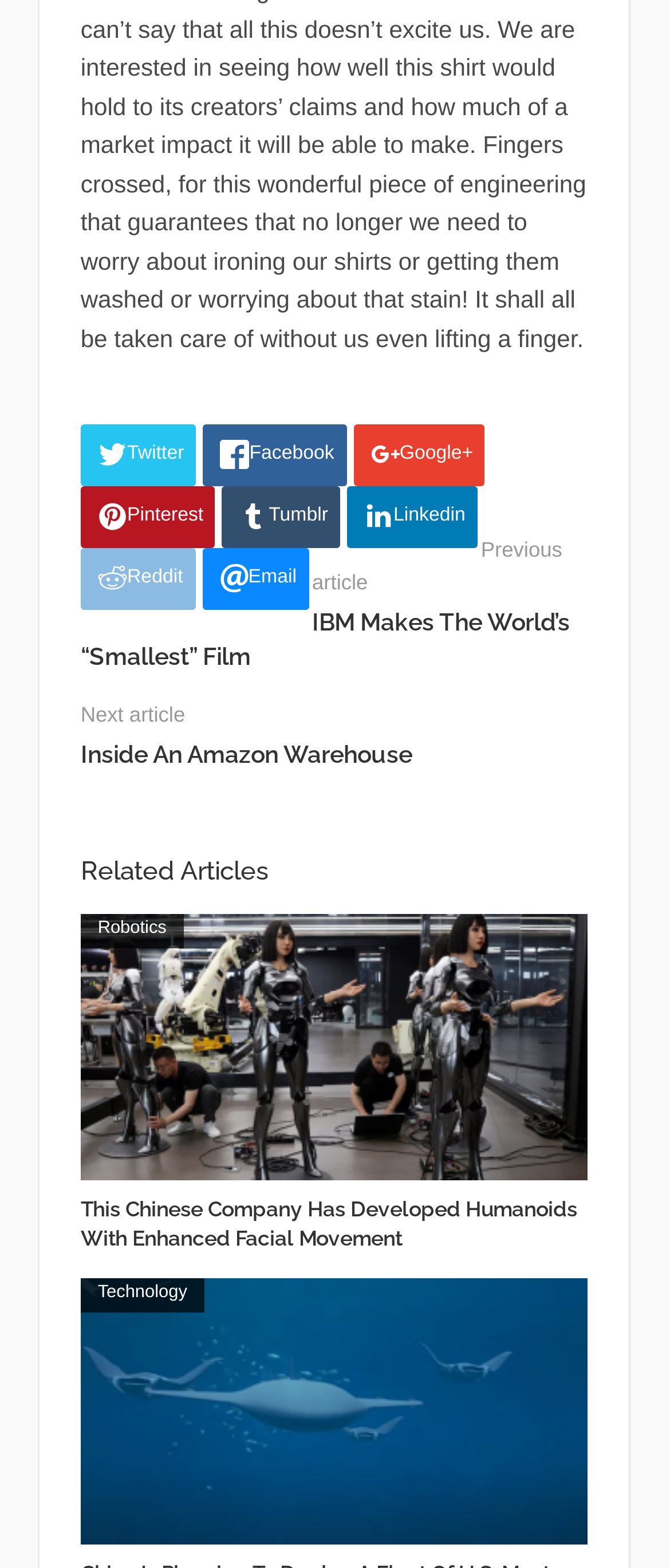Determine the bounding box for the UI element that matches this description: "Robotics".

[0.12, 0.583, 0.274, 0.605]